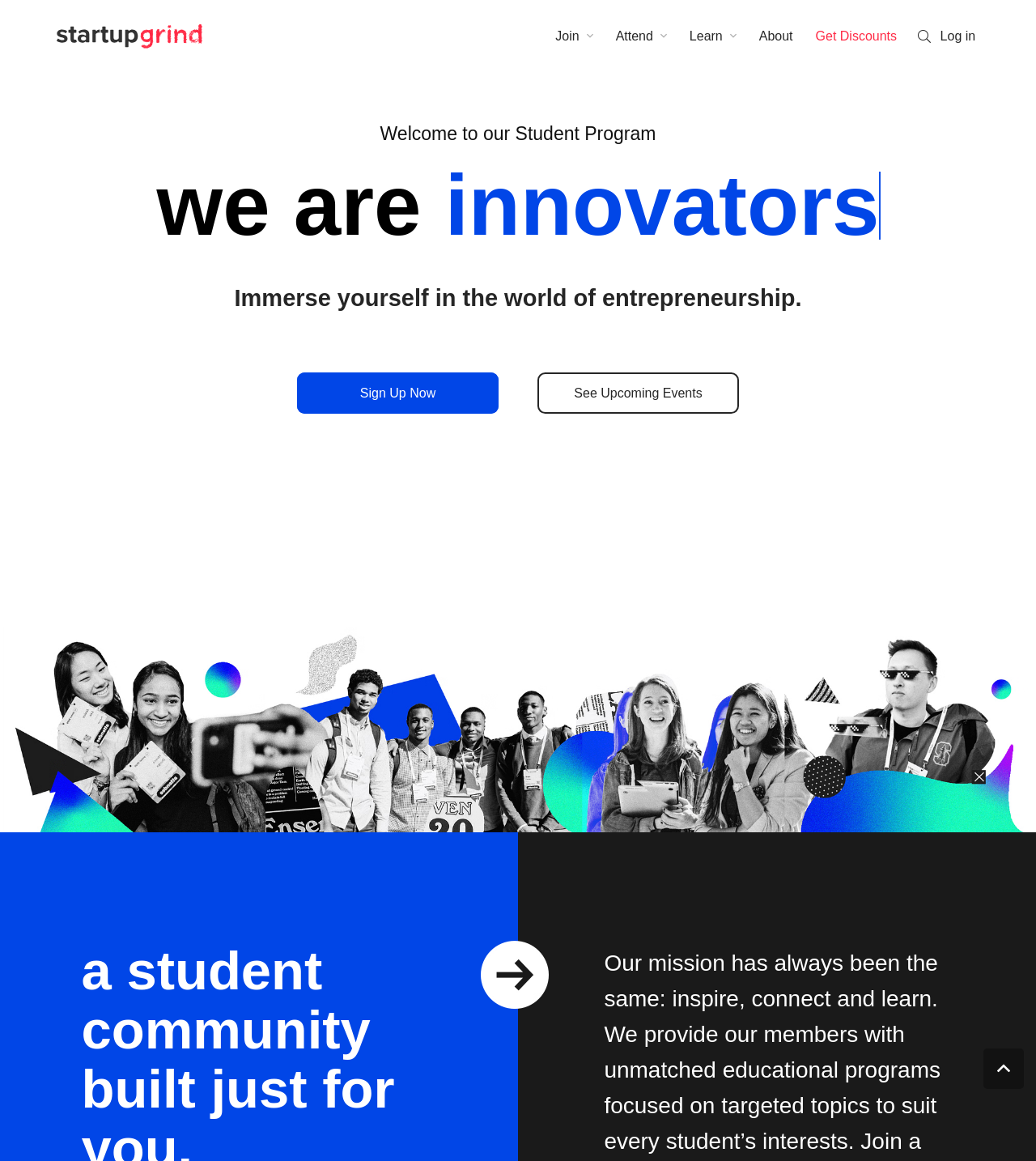What is the text below the heading 'we are innovators'? Using the information from the screenshot, answer with a single word or phrase.

Immerse yourself in the world of entrepreneurship.